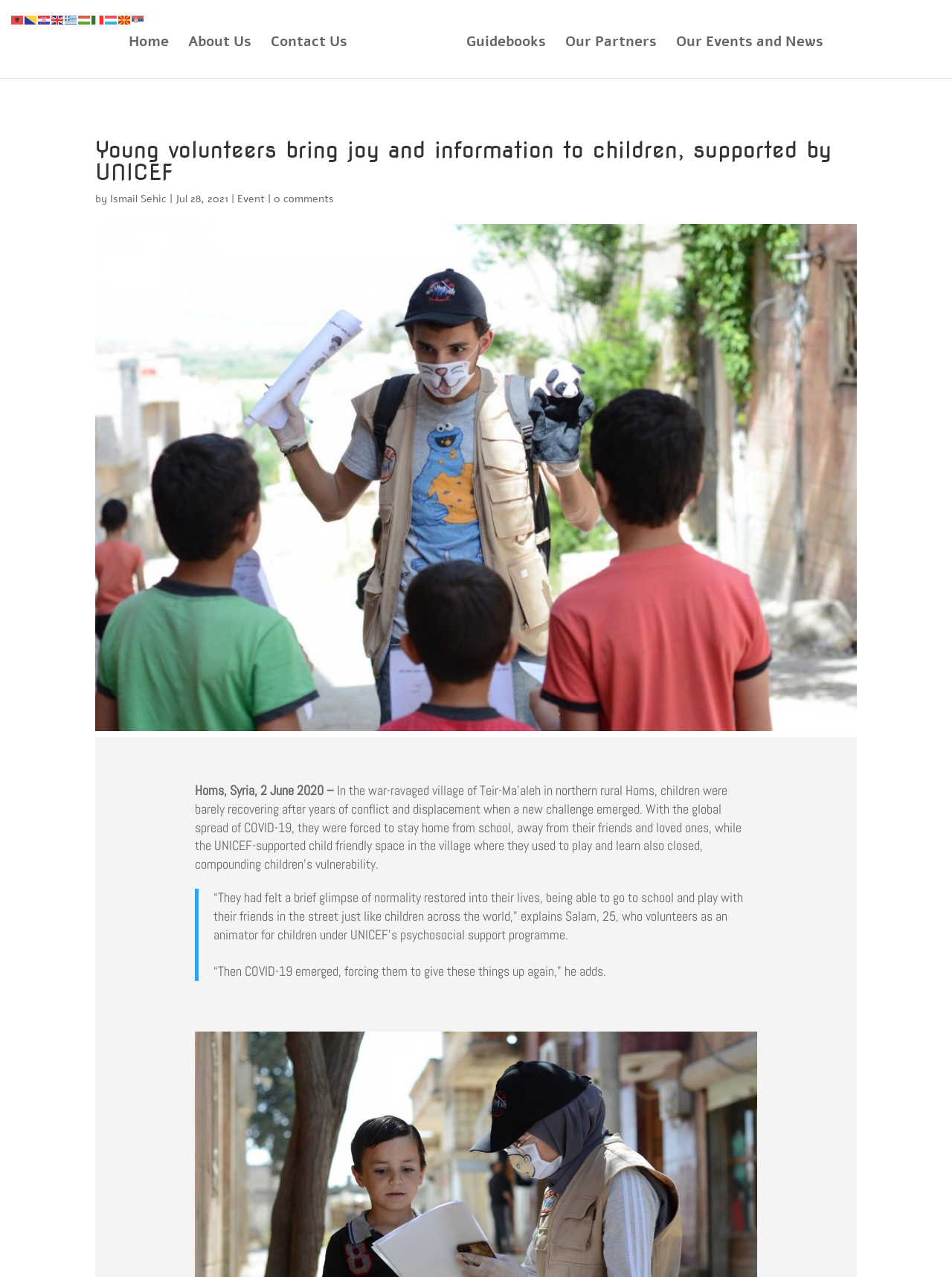Could you indicate the bounding box coordinates of the region to click in order to complete this instruction: "Click on the 'Home' link".

[0.135, 0.029, 0.178, 0.061]